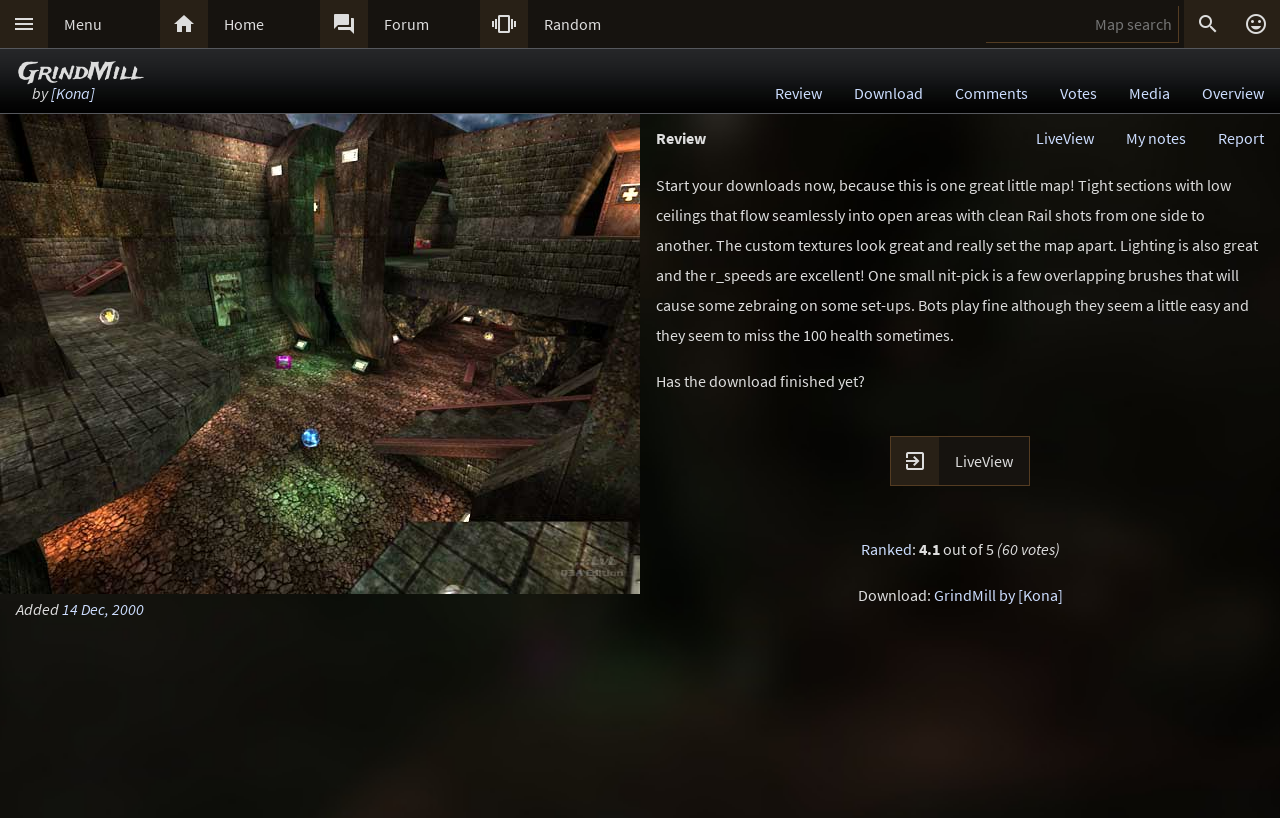Offer a detailed explanation of the webpage layout and contents.

This webpage is a review of a Quake 3 Arena custom map called "GrindMill" created by [Kona]. At the top, there is a navigation menu with links to "Menu", "Home", "Forum", "Random", and other options. On the right side of the navigation menu, there is a search box labeled "Map search".

Below the navigation menu, the title "GrindMill" is displayed prominently, followed by the author's name "[Kona]" in a link. There are several links to related actions, such as "Review", "Download", "Comments", "Votes", "Media", and "Overview".

On the left side of the page, there is a large image of the map, which is also a link to the map's details. Below the image, there is information about when the map was added, including the date "14 Dec, 2000".

The main content of the page is a review of the map, which describes its design, custom textures, and lighting. The review also mentions some minor issues with overlapping brushes and bot behavior.

There are several links and buttons on the page, including "My notes", "LiveView", and "View this map in your browser", which allows users to view the map in their browser. The page also displays the map's rating, with an average score of 4.1 out of 5 based on 60 votes. Finally, there is a link to download the map.